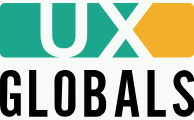Using a single word or phrase, answer the following question: 
What is the company's mission?

Transparency and trust